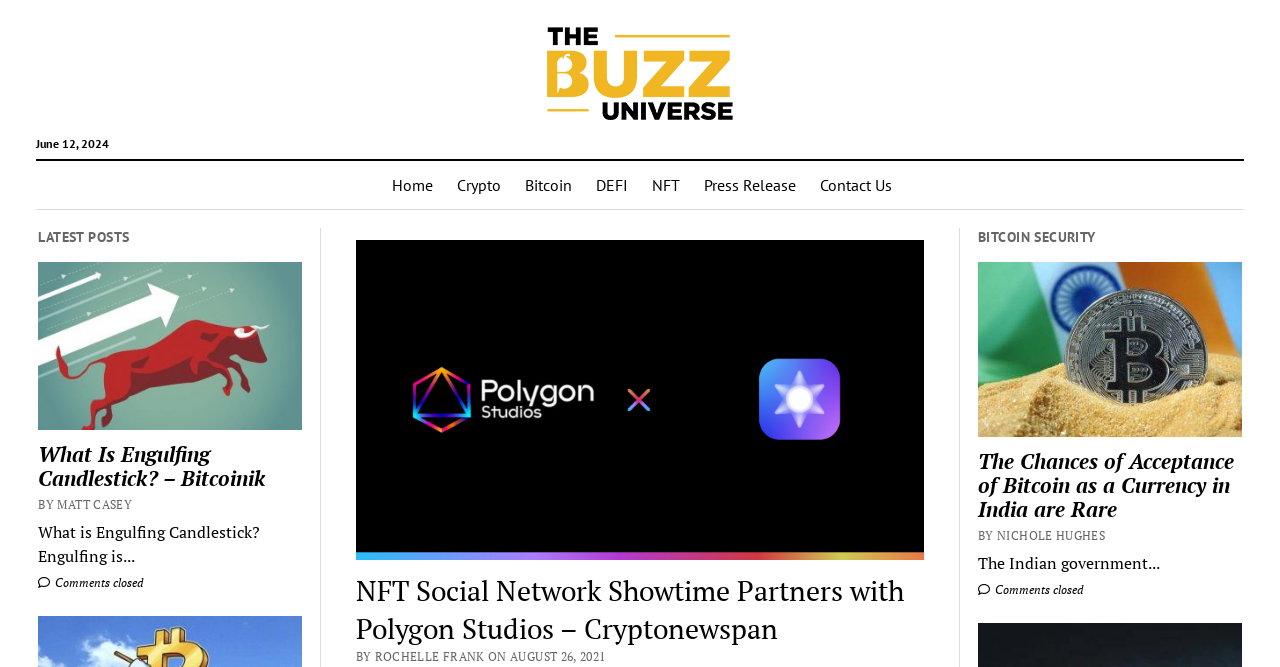What is the logo shown at the top left of the webpage?
We need a detailed and meticulous answer to the question.

I found the logo by looking at the image element with the description 'The buzz universe logo' located at the top left of the webpage, which is also a link element.